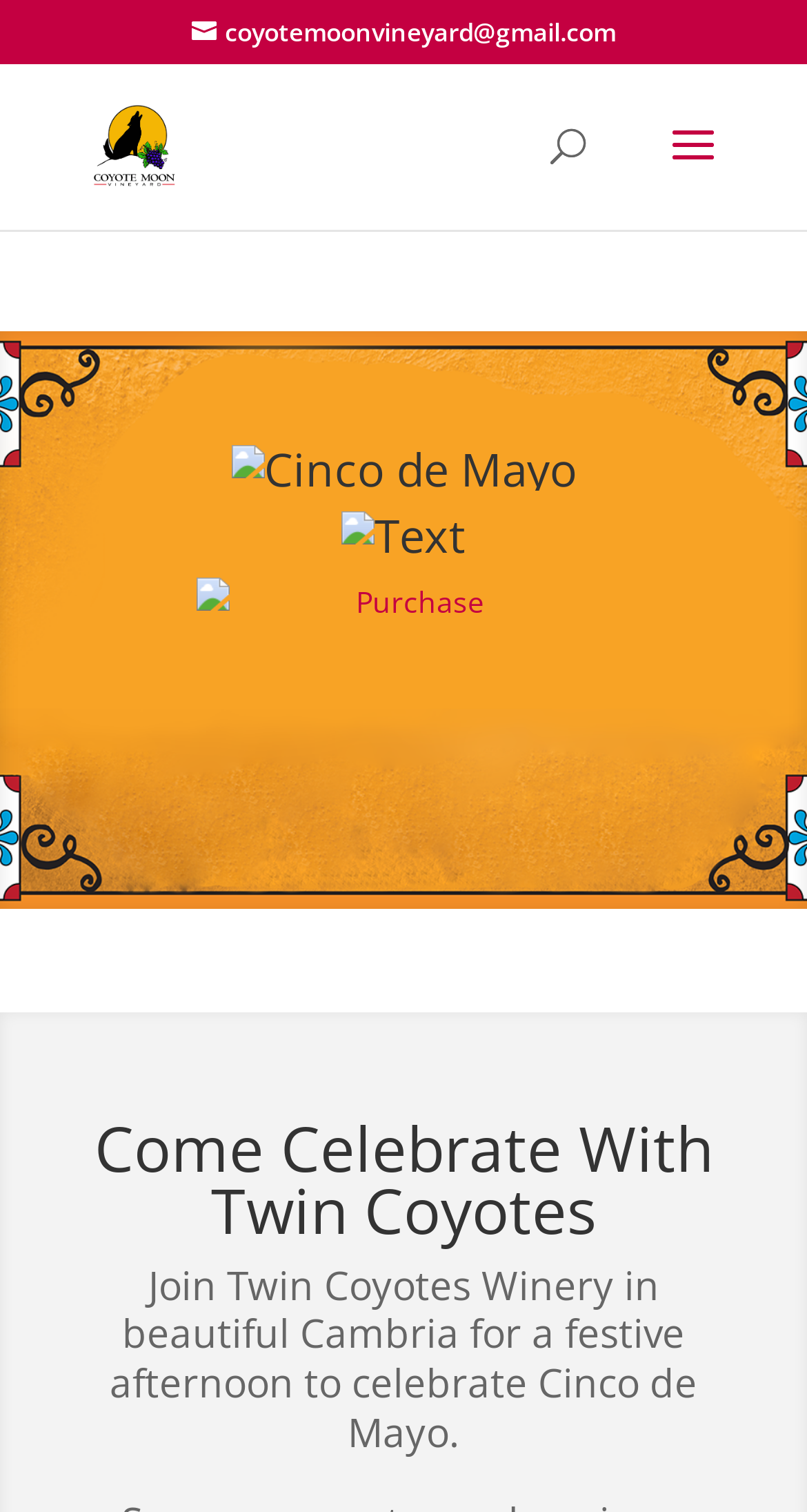Find the coordinates for the bounding box of the element with this description: "name="submit" value="Submit"".

None